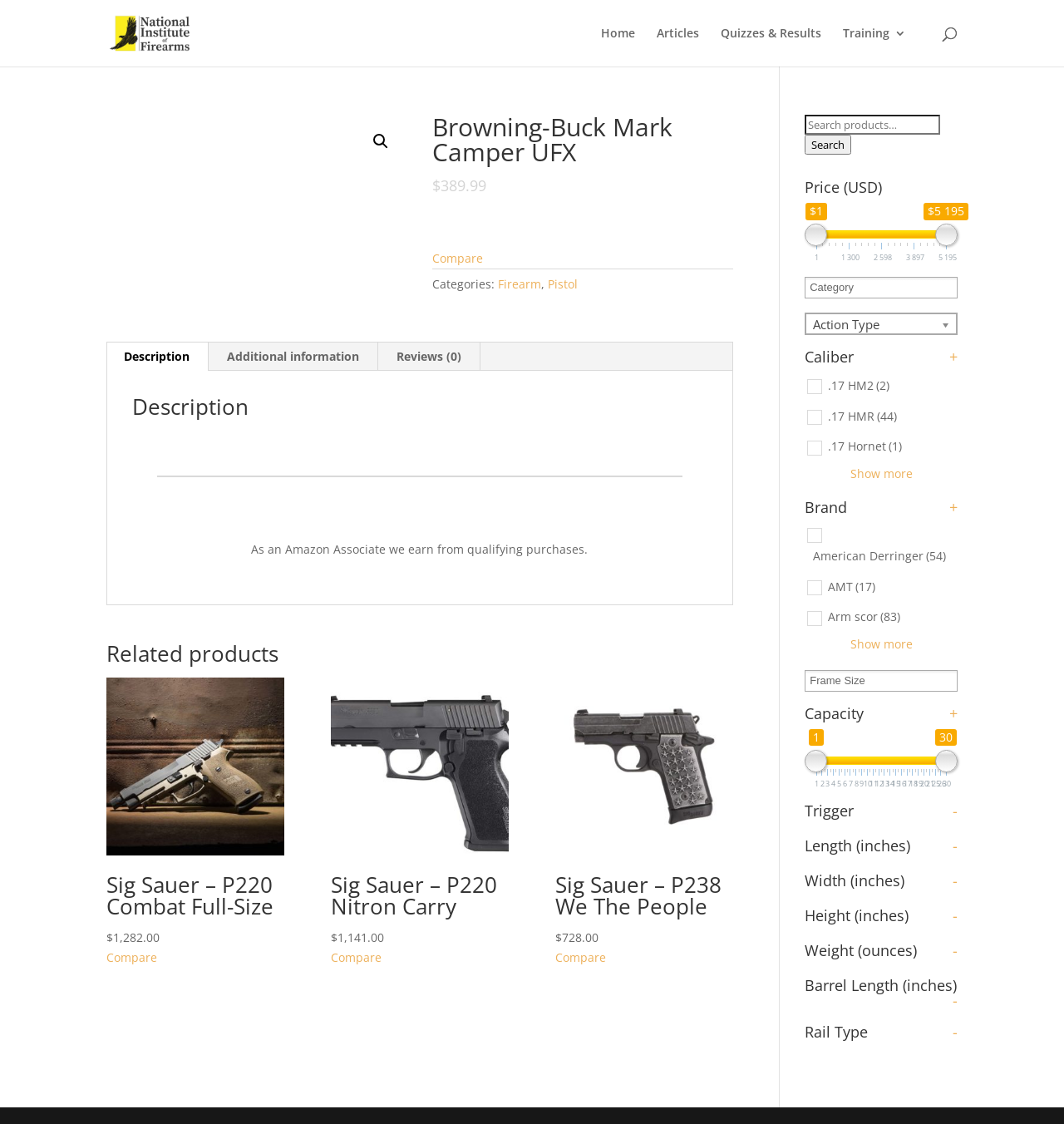Calculate the bounding box coordinates of the UI element given the description: "input value="Frame Size" value="Frame Size"".

[0.757, 0.599, 0.829, 0.612]